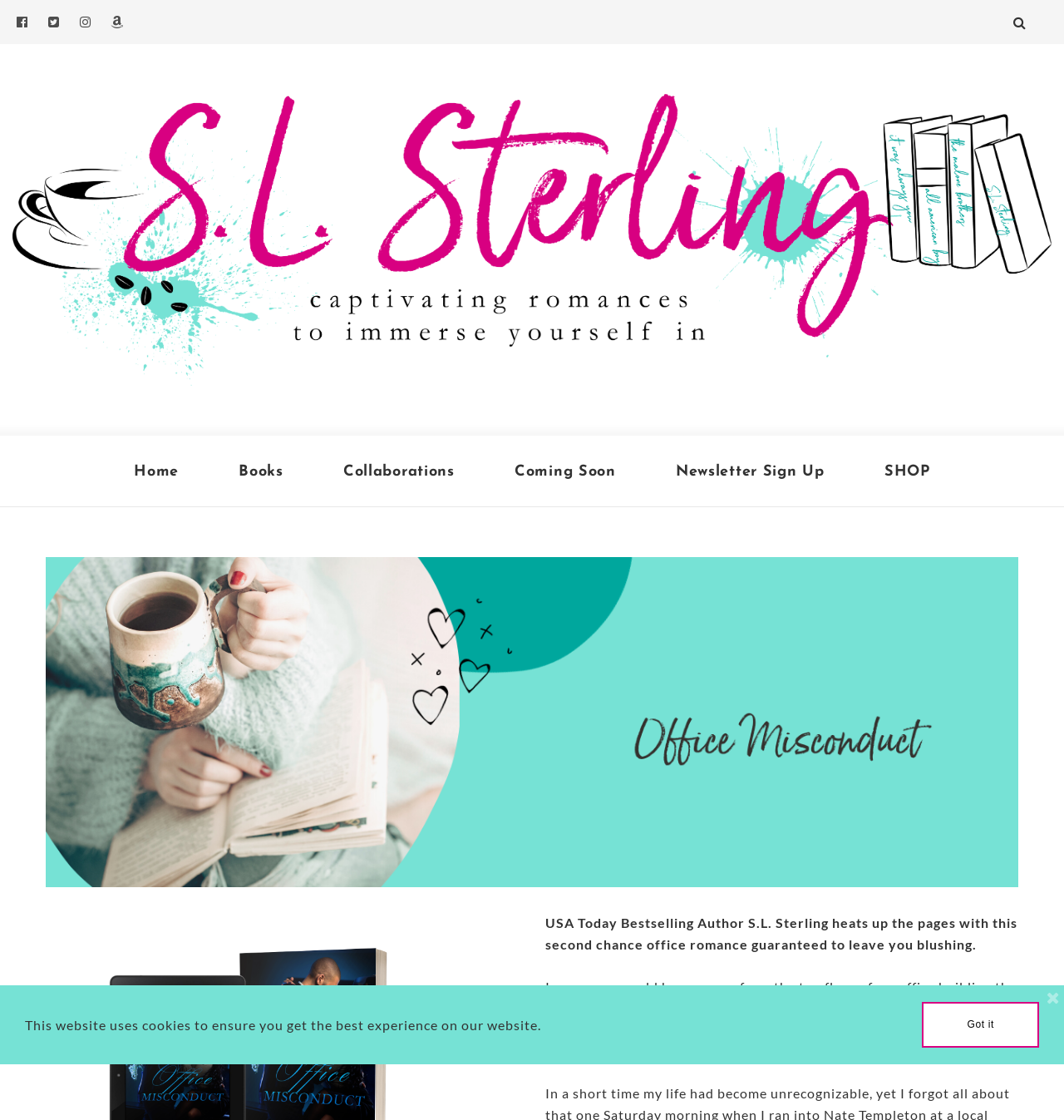Please pinpoint the bounding box coordinates for the region I should click to adhere to this instruction: "Go to the shop".

[0.831, 0.389, 0.874, 0.452]